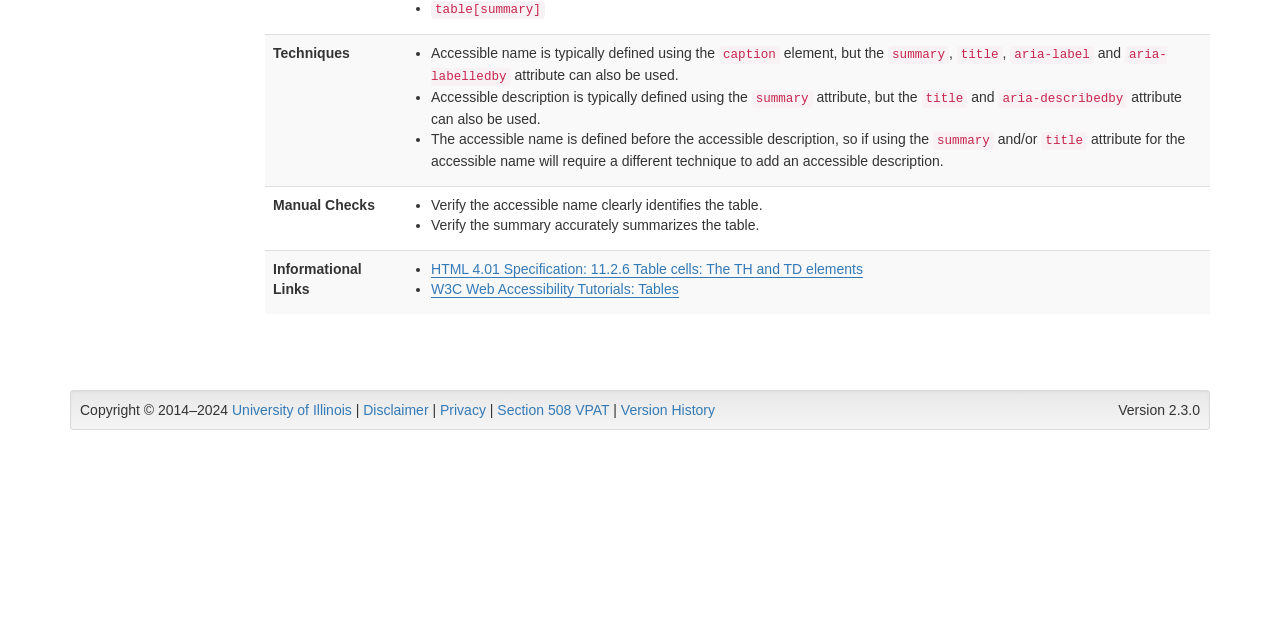Identify the bounding box of the UI component described as: "Disclaimer".

[0.284, 0.629, 0.335, 0.654]